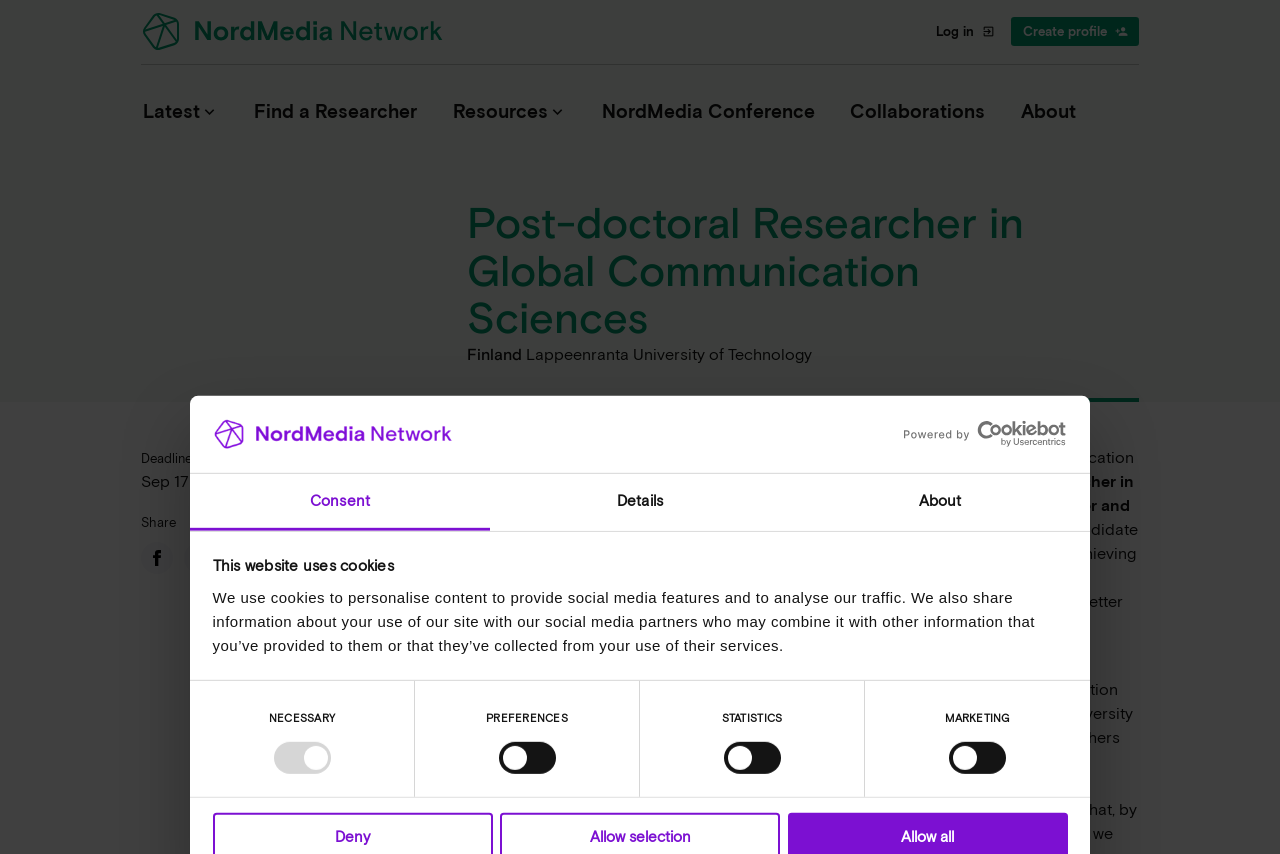What is the deadline for the job application?
Please answer the question with a detailed response using the information from the screenshot.

The deadline for the job application is September 17, 2023, as mentioned in the static text 'Sep 17 2023' on the webpage.